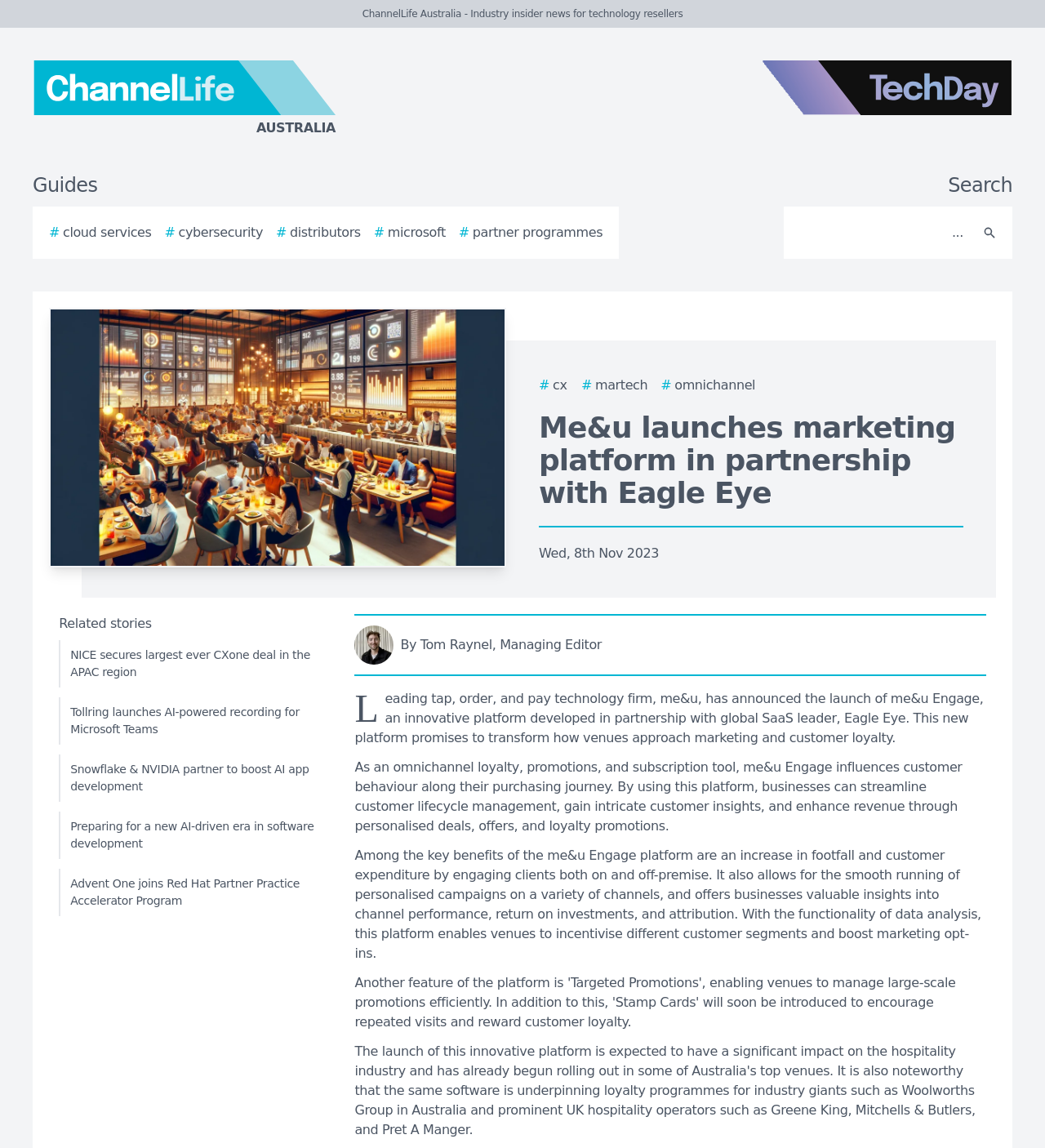Determine the bounding box coordinates for the element that should be clicked to follow this instruction: "View related story about NICE secures largest ever CXone deal in the APAC region". The coordinates should be given as four float numbers between 0 and 1, in the format [left, top, right, bottom].

[0.056, 0.558, 0.314, 0.599]